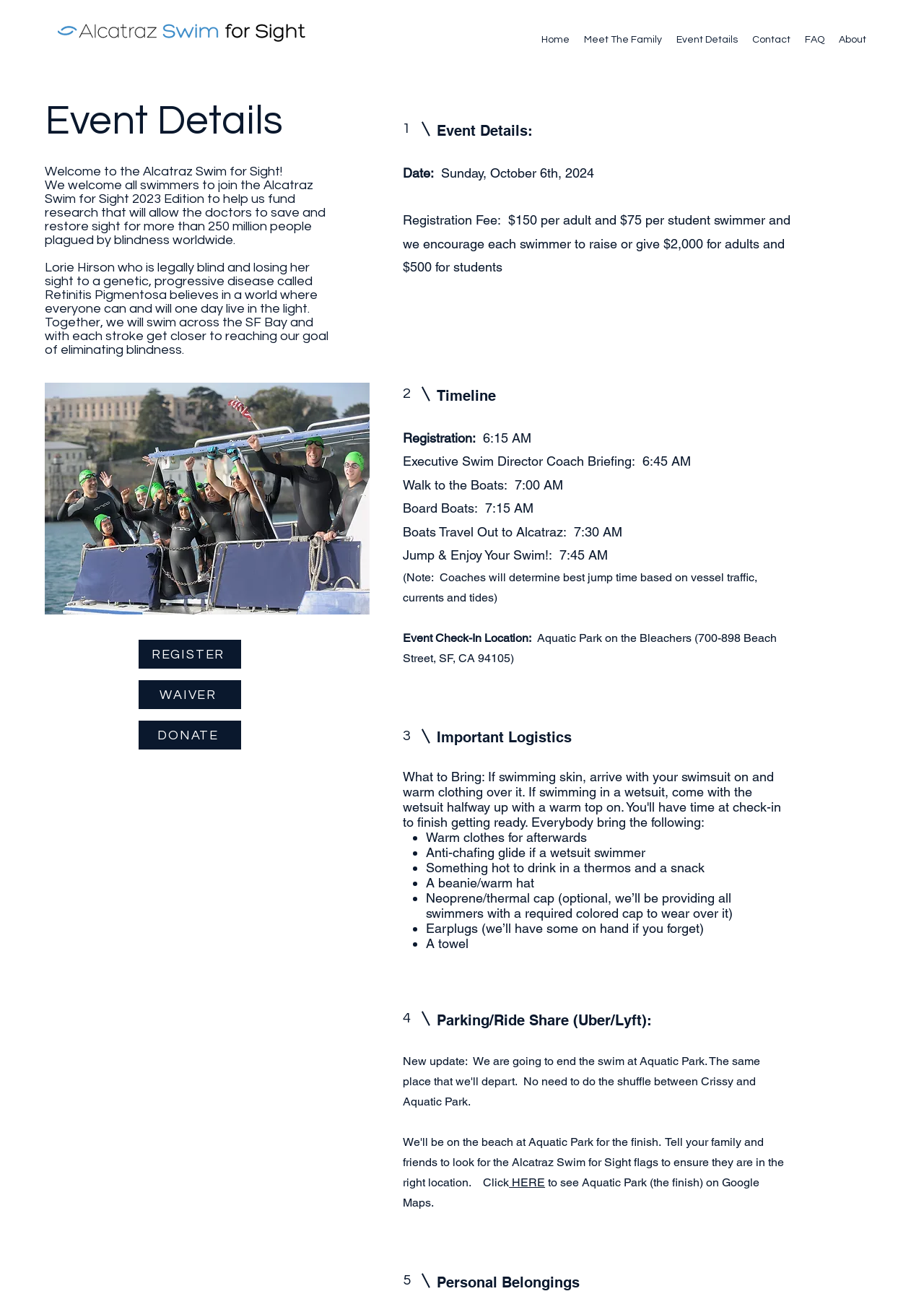What is the registration fee for adult swimmers?
Please give a detailed and elaborate explanation in response to the question.

I found the registration fee by reading the text 'Registration Fee: $150 per adult and $75 per student swimmer and we encourage each swimmer to raise or give $2,000 for adults and $500 for students' which is a static text element on the webpage.